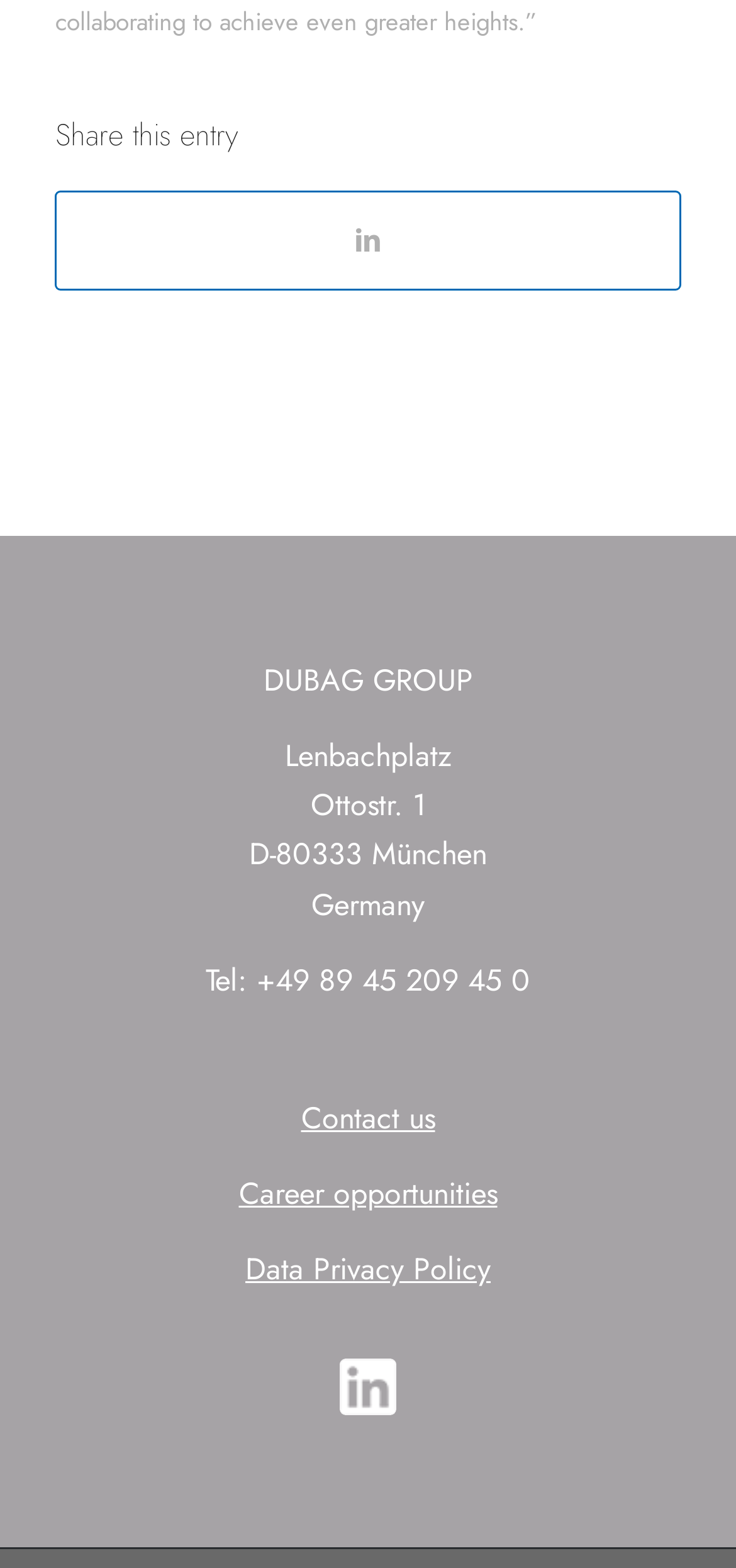Provide your answer in one word or a succinct phrase for the question: 
What is the phone number of the company?

+49 89 45 209 45 0